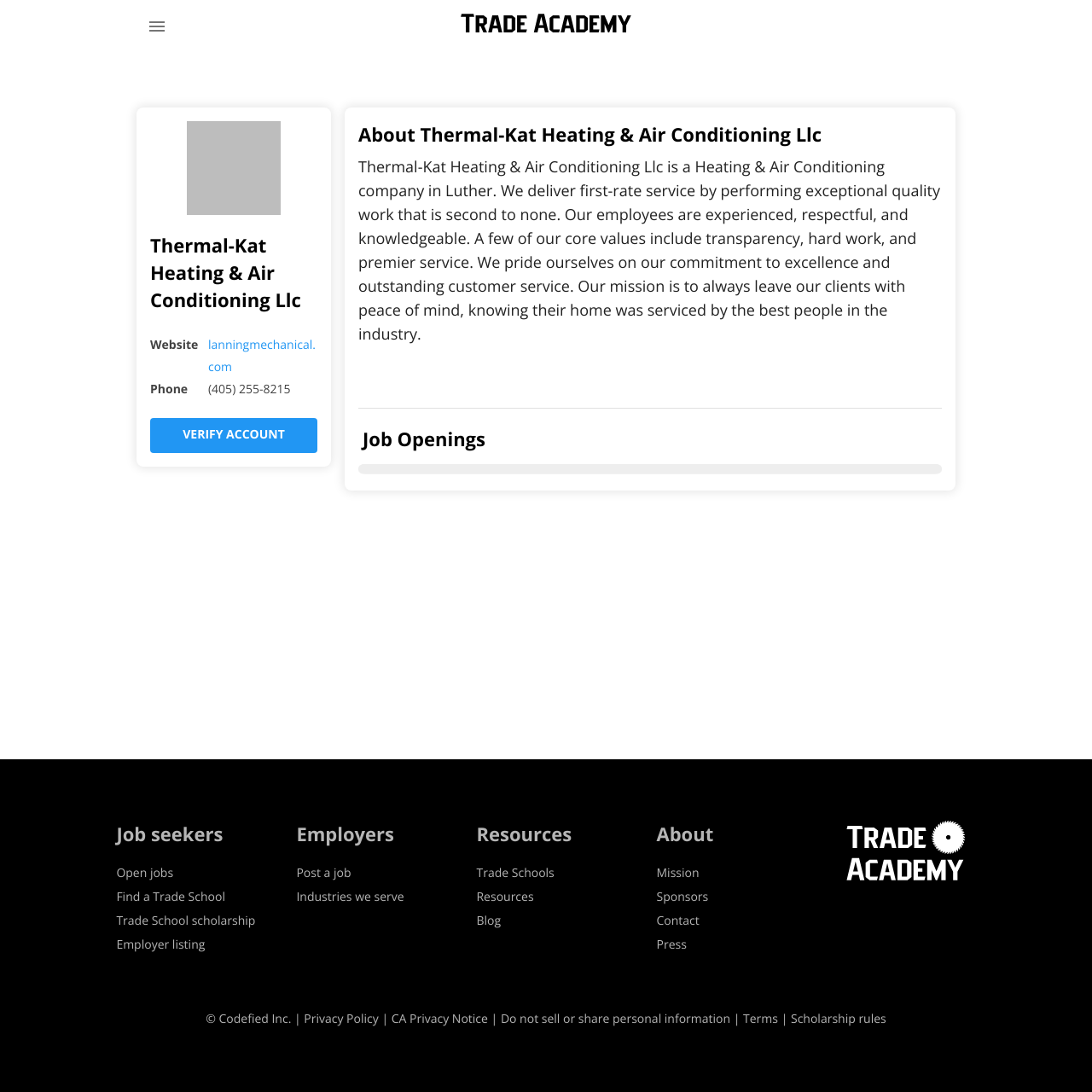Explain the webpage's layout and main content in detail.

The webpage is about Thermal-Kat Heating & Air Conditioning Llc, a company that provides heating and air conditioning services. At the top of the page, there is a logo image and a button. Below the logo, there is a main section that contains the company's information, including its name, website, phone number, and a "VERIFY ACCOUNT" link.

The company's description is provided in a paragraph, stating that it is a Heating & Air Conditioning company in Luther that delivers first-rate service with exceptional quality work. The description also mentions the company's core values, mission, and commitment to excellence and customer service.

Below the company description, there is a horizontal separator, followed by a "Job Openings" section. The rest of the page is divided into three columns, each containing links and text related to job seekers, employers, and resources. The job seekers' section has links to open jobs, trade schools, and scholarships. The employers' section has links to post a job, industries served, and resources. The resources section has links to trade schools, resources, and a blog.

At the bottom of the page, there is a footer section that contains copyright information, links to privacy policies, terms, and other legal notices.